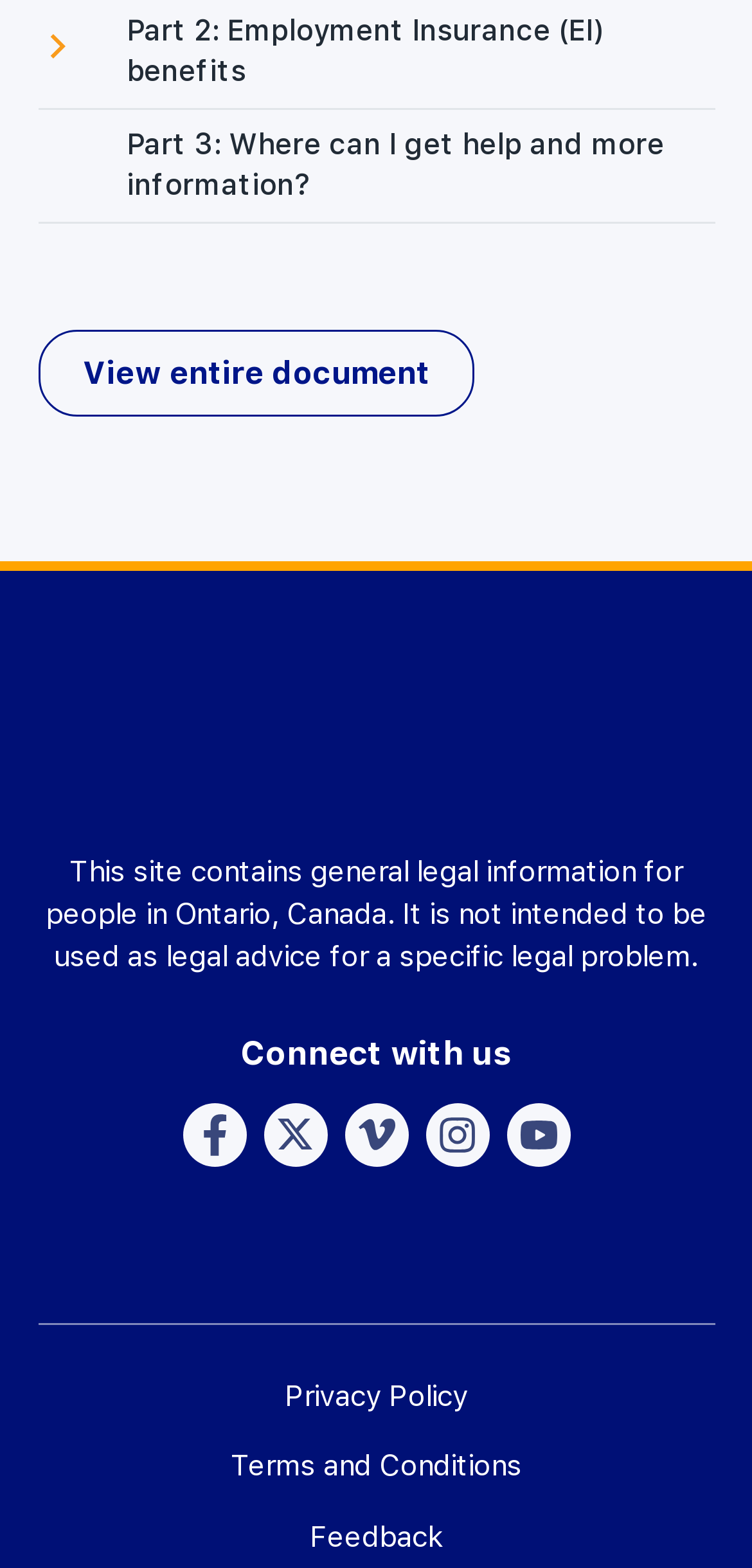Can you find the bounding box coordinates for the element to click on to achieve the instruction: "Click the button to expand the navigation"?

[0.05, 0.018, 0.168, 0.047]